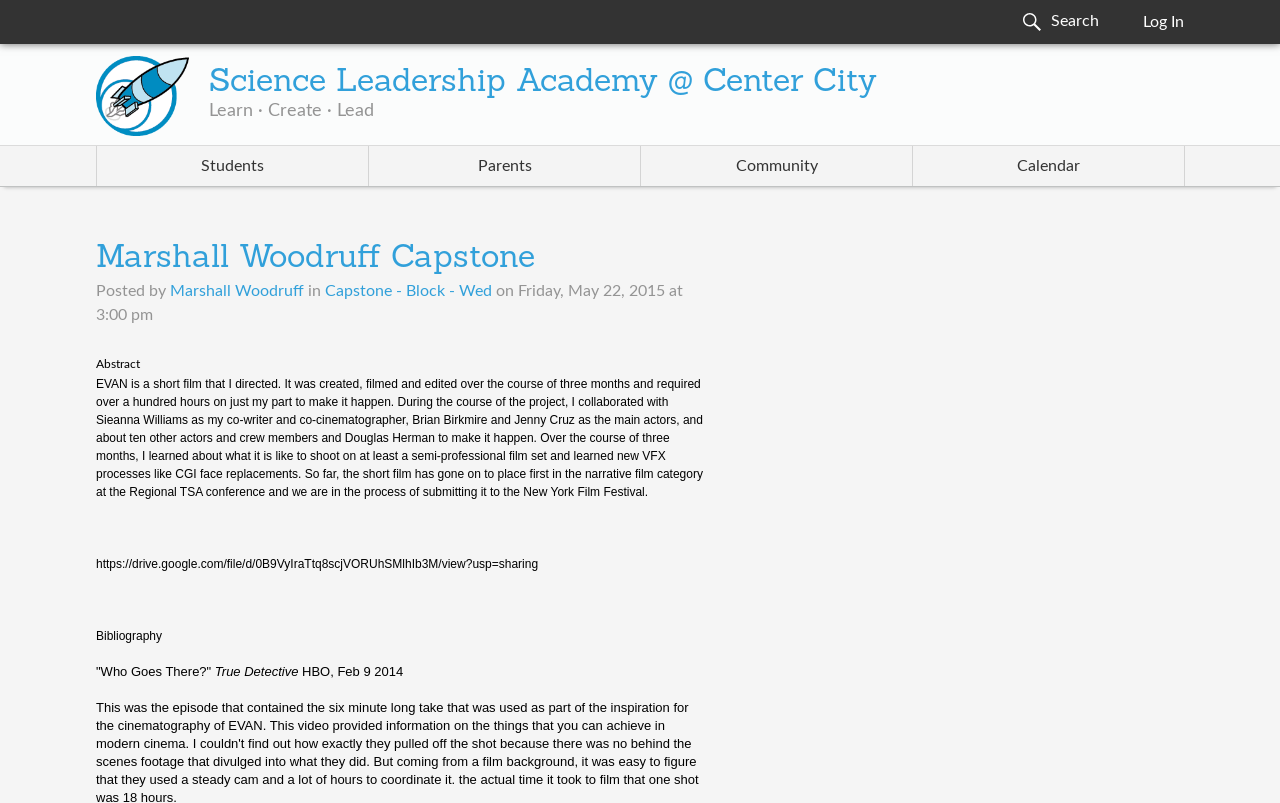Determine the bounding box coordinates of the area to click in order to meet this instruction: "View the student page".

[0.076, 0.182, 0.288, 0.232]